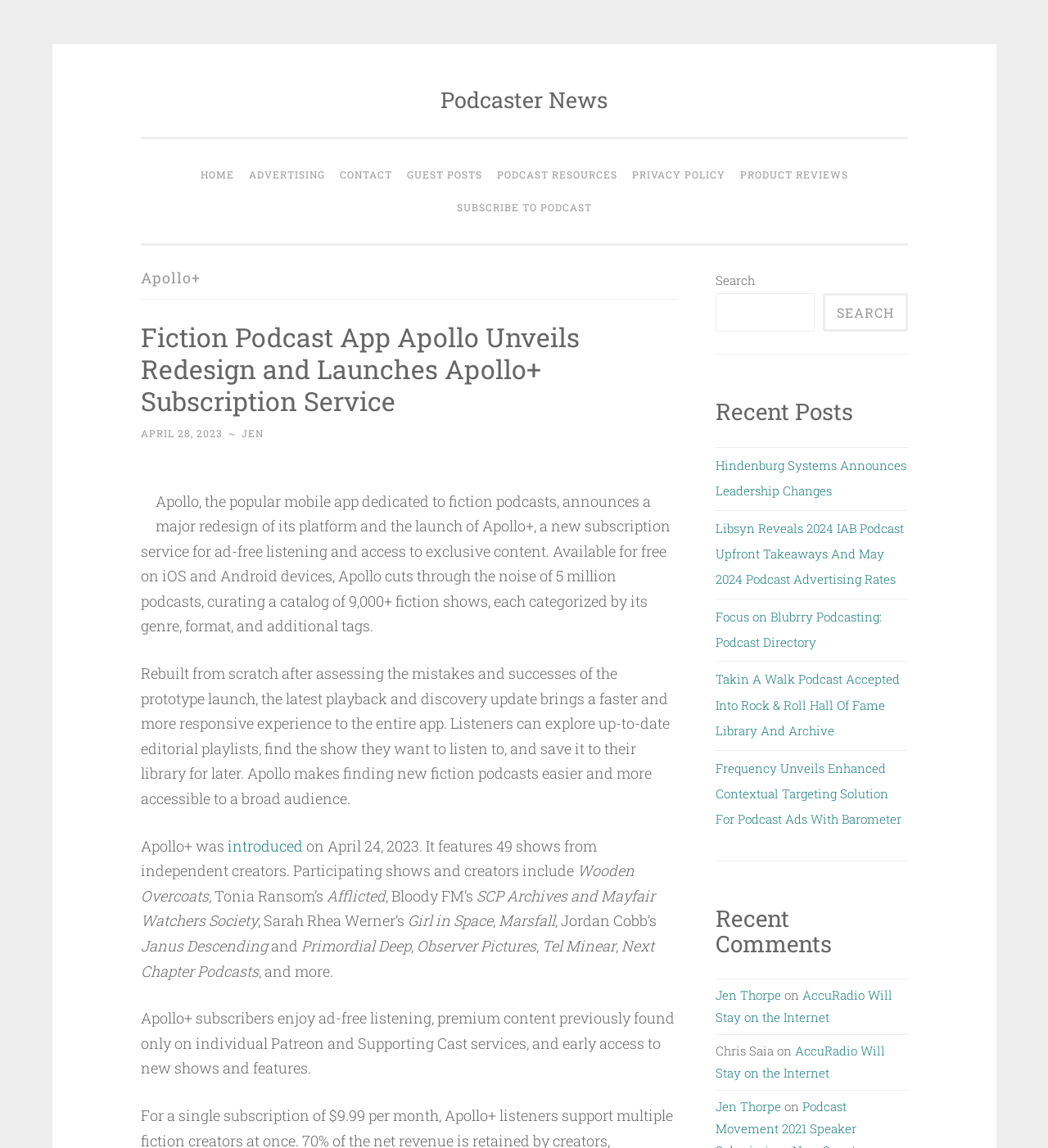Calculate the bounding box coordinates of the UI element given the description: "spaldingwealth.com".

None